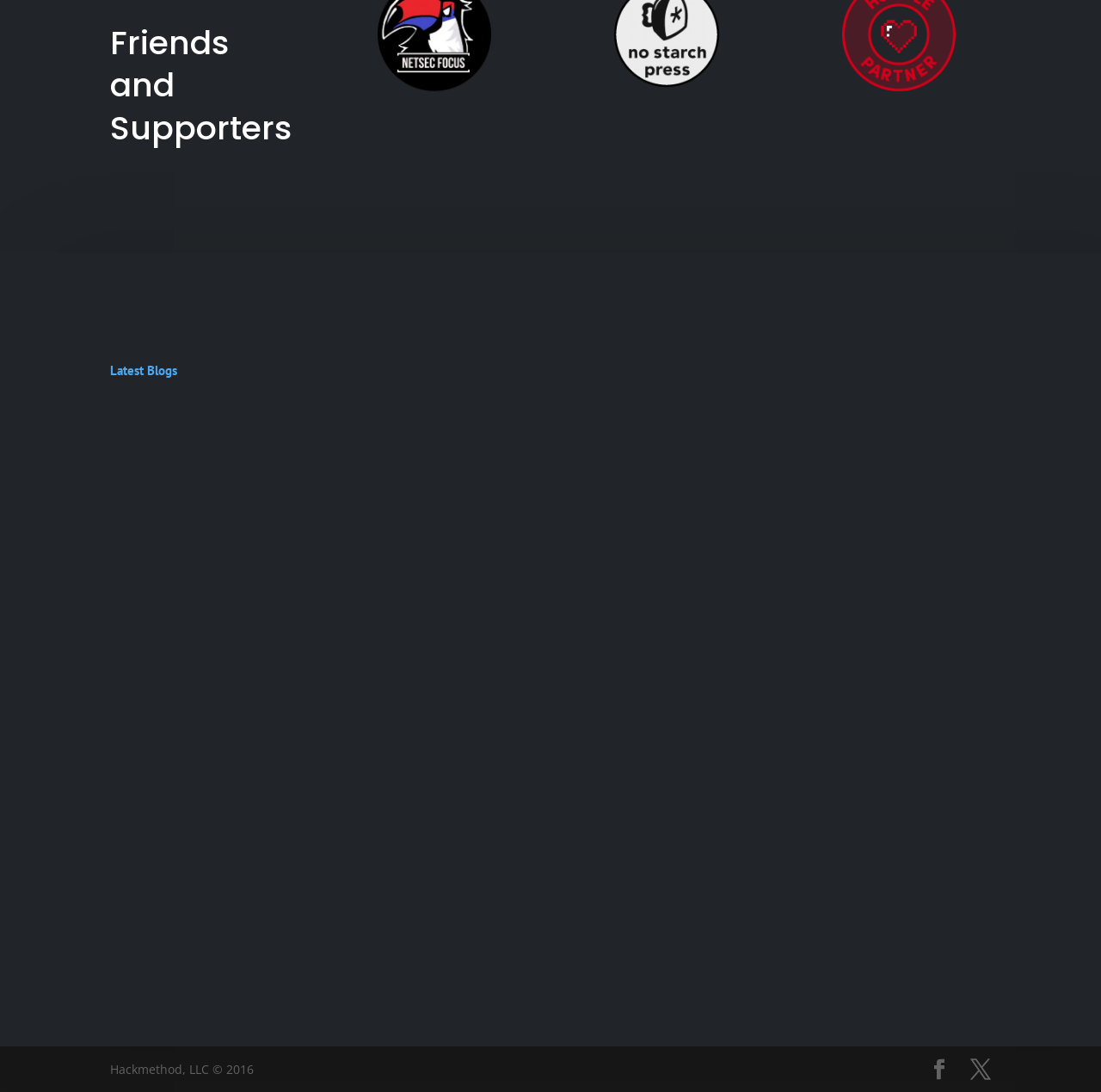Who is the author of the latest article?
Provide a detailed and extensive answer to the question.

I looked at the article with the latest date, which is 'Jan 15, 2023', and found the author's name 'InCIDRthreat' next to the 'by' text.